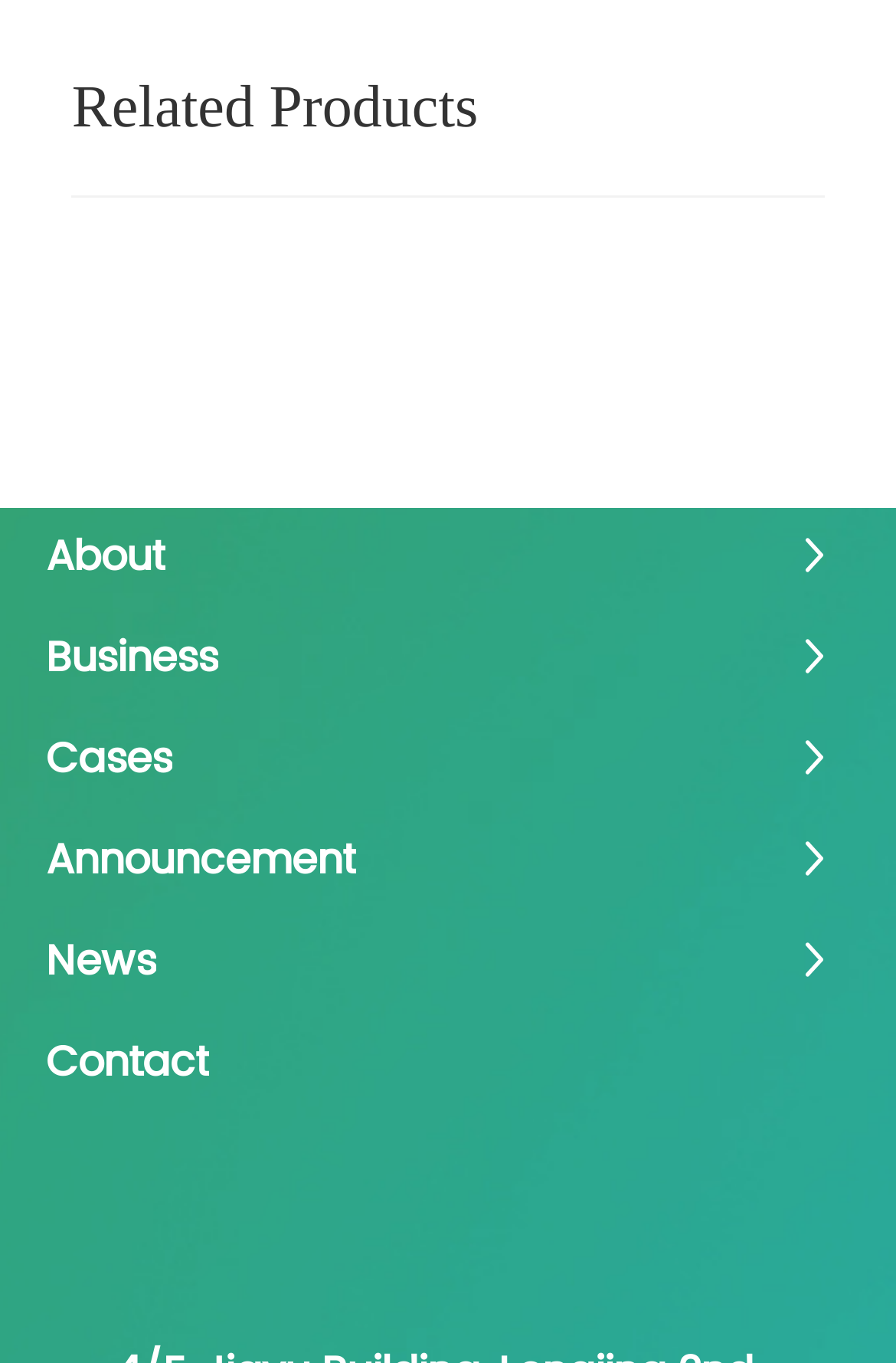Find the bounding box coordinates for the HTML element described in this sentence: "About". Provide the coordinates as four float numbers between 0 and 1, in the format [left, top, right, bottom].

[0.051, 0.379, 0.185, 0.44]